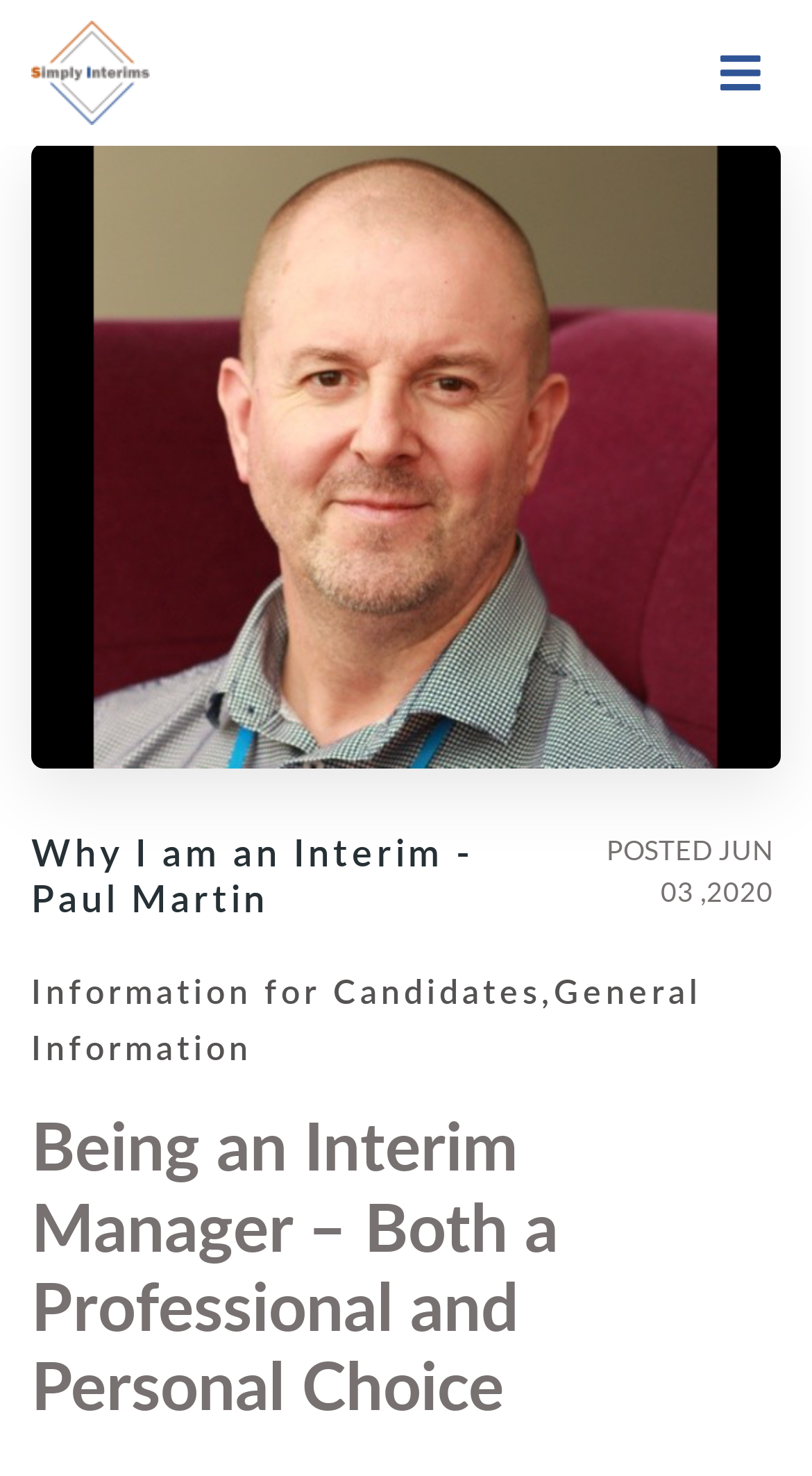What is the profession of the author?
Answer the question with a detailed and thorough explanation.

I inferred the profession of the author by reading the main heading 'Why I am an Interim - Paul Martin' and the subheading 'Being an Interim Manager – Both a Professional and Personal Choice'.